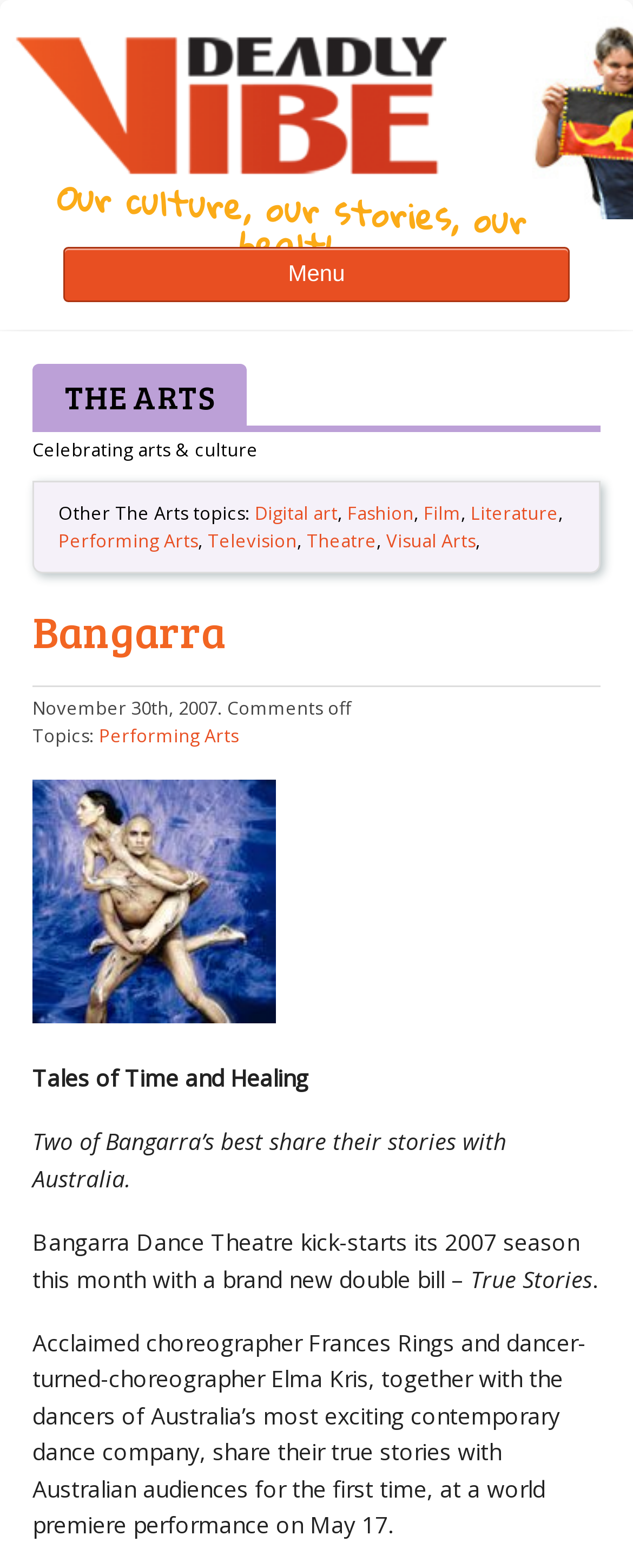Please answer the following query using a single word or phrase: 
What is the name of the double bill?

Tales of Time and Healing